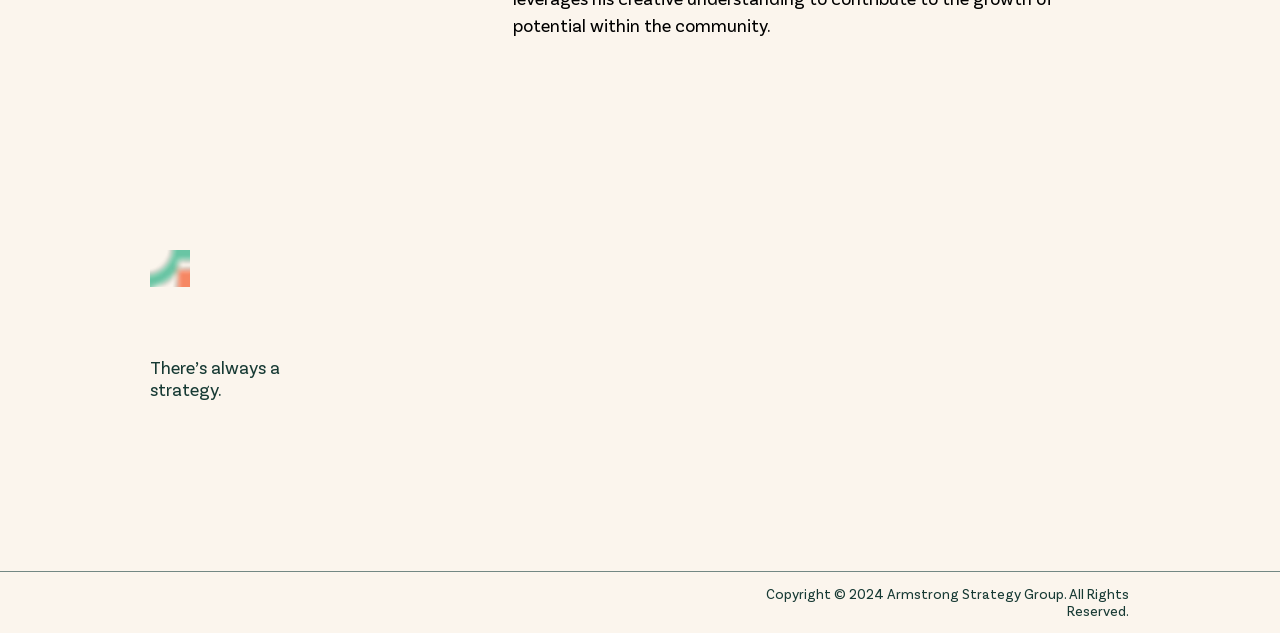Highlight the bounding box coordinates of the region I should click on to meet the following instruction: "Follow ASG on Twitter.".

[0.117, 0.687, 0.133, 0.719]